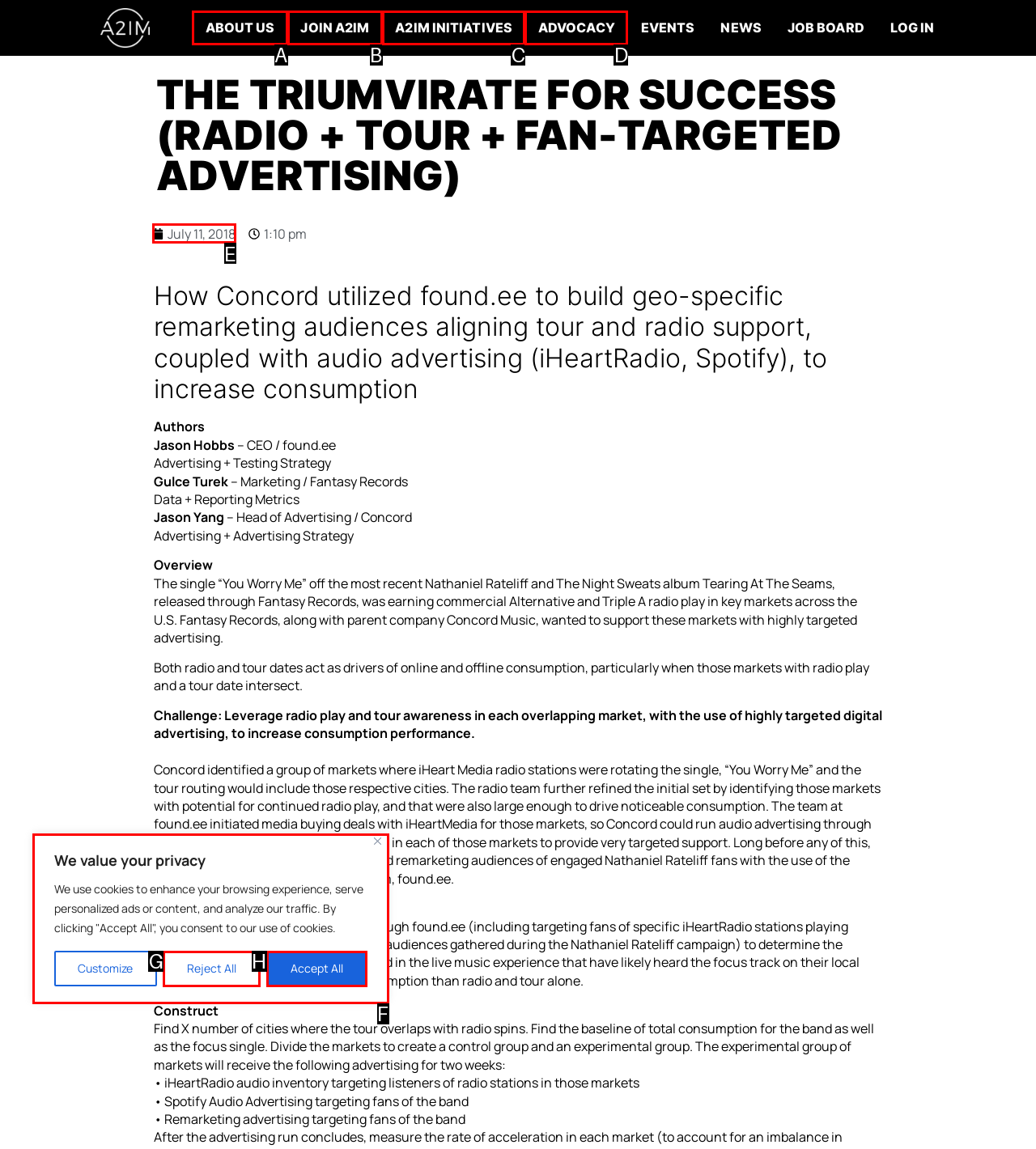Choose the option that matches the following description: Events
Answer with the letter of the correct option.

None